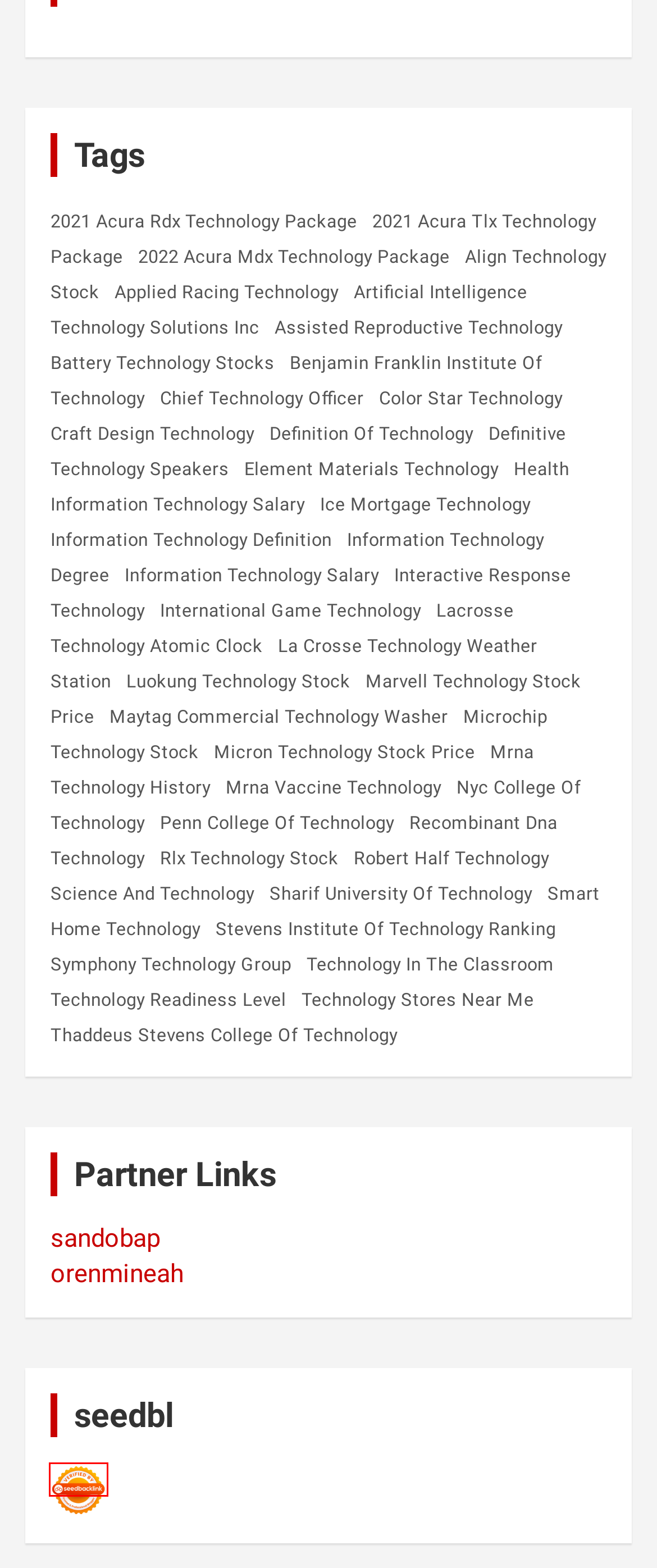You have a screenshot of a webpage where a red bounding box highlights a specific UI element. Identify the description that best matches the resulting webpage after the highlighted element is clicked. The choices are:
A. Assisted Reproductive Technology – Computer Digital Forensic
B. Battery Technology Stocks – Computer Digital Forensic
C. Nyc College Of Technology – Computer Digital Forensic
D. Information Technology Salary – Computer Digital Forensic
E. Element Materials Technology – Computer Digital Forensic
F. Unlock Your Coverage with Media & Blogger - Seedbacklink
G. Applied Racing Technology – Computer Digital Forensic
H. Technology Readiness Level – Computer Digital Forensic

F